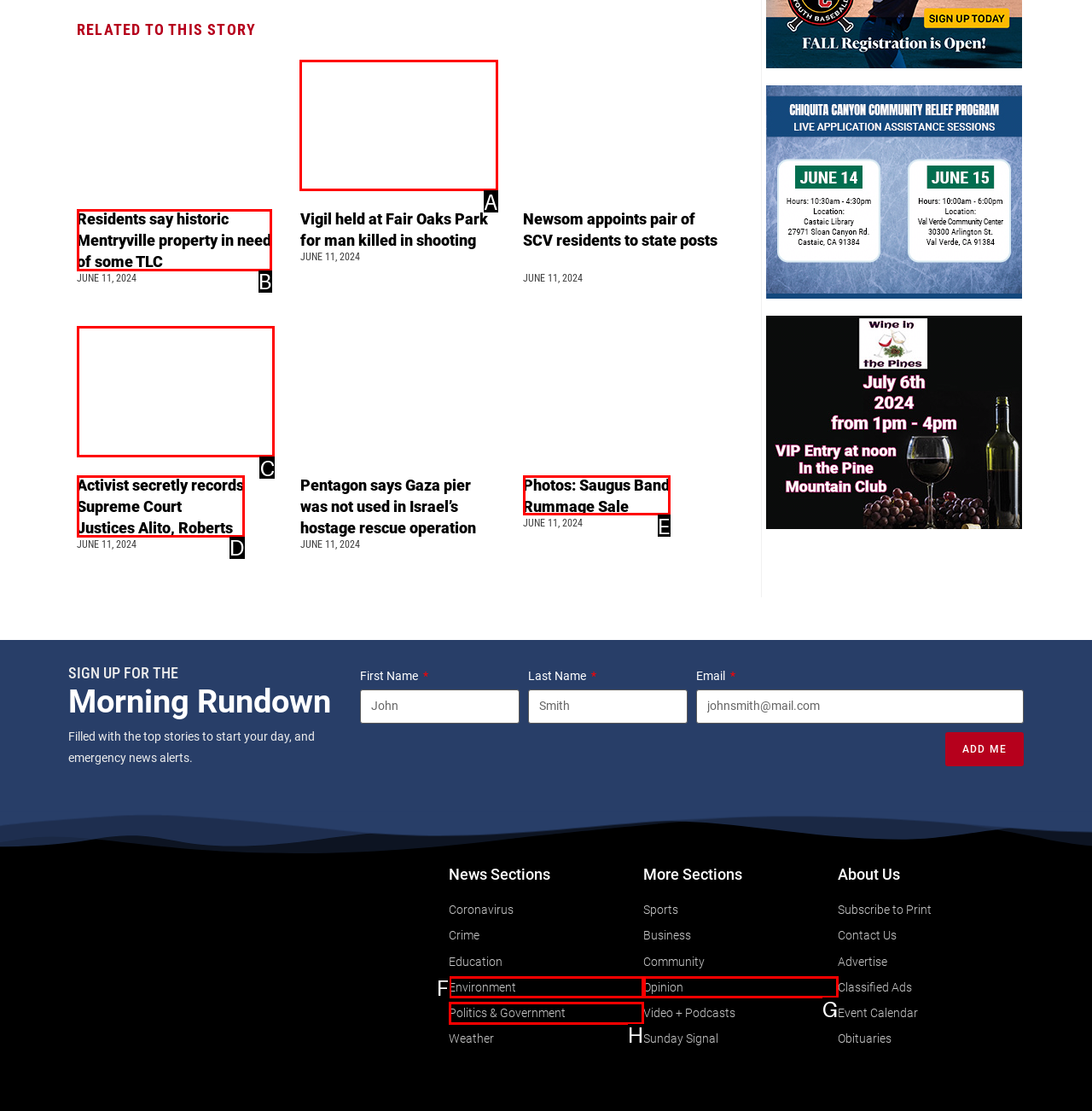Determine which HTML element corresponds to the description: Opinion. Provide the letter of the correct option.

G